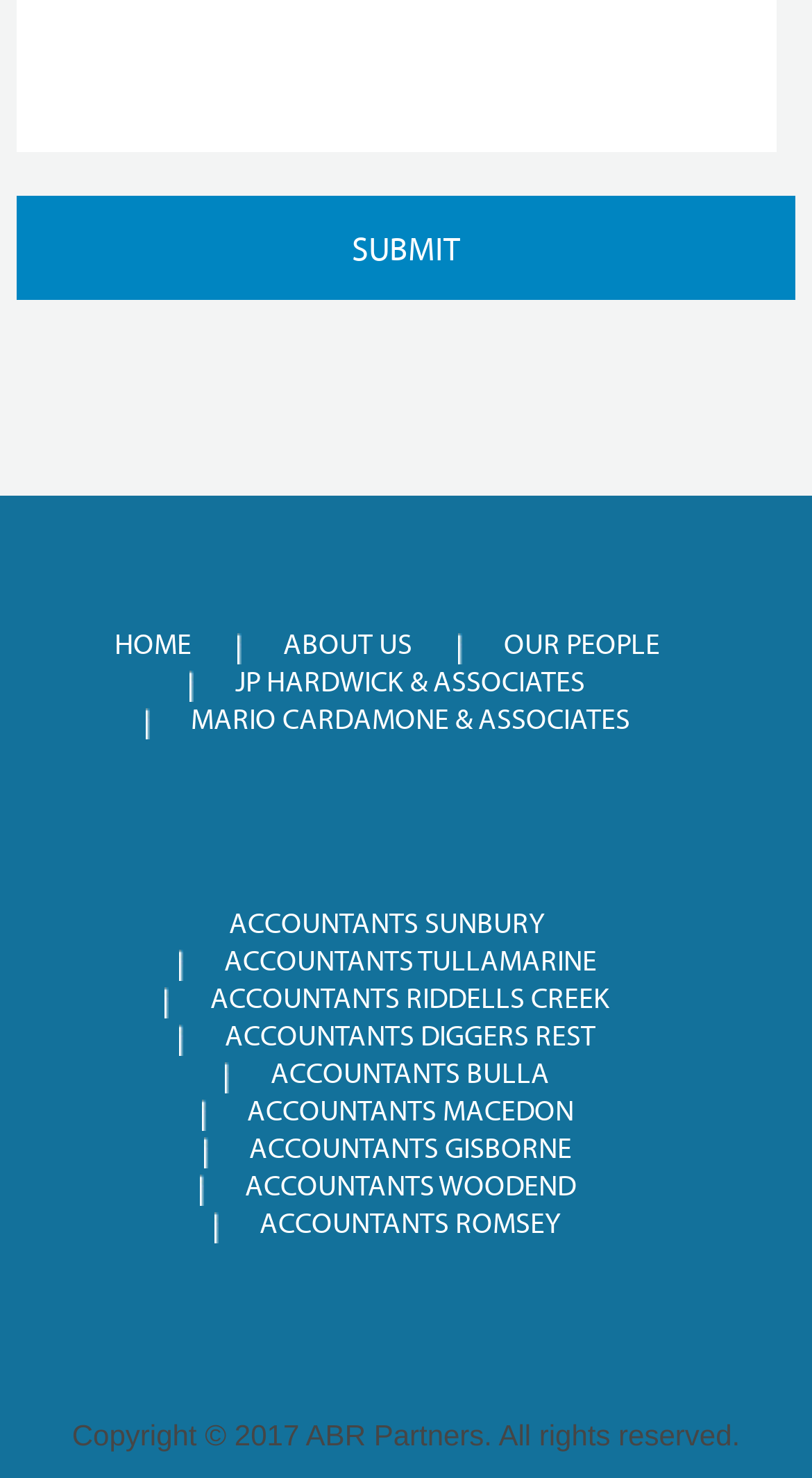What is the copyright information at the bottom of the page?
Please elaborate on the answer to the question with detailed information.

I found the copyright information by looking at the StaticText element at the bottom of the page, which has a bounding box coordinate of [0.089, 0.959, 0.911, 0.982]. The text inside this element is the copyright information.